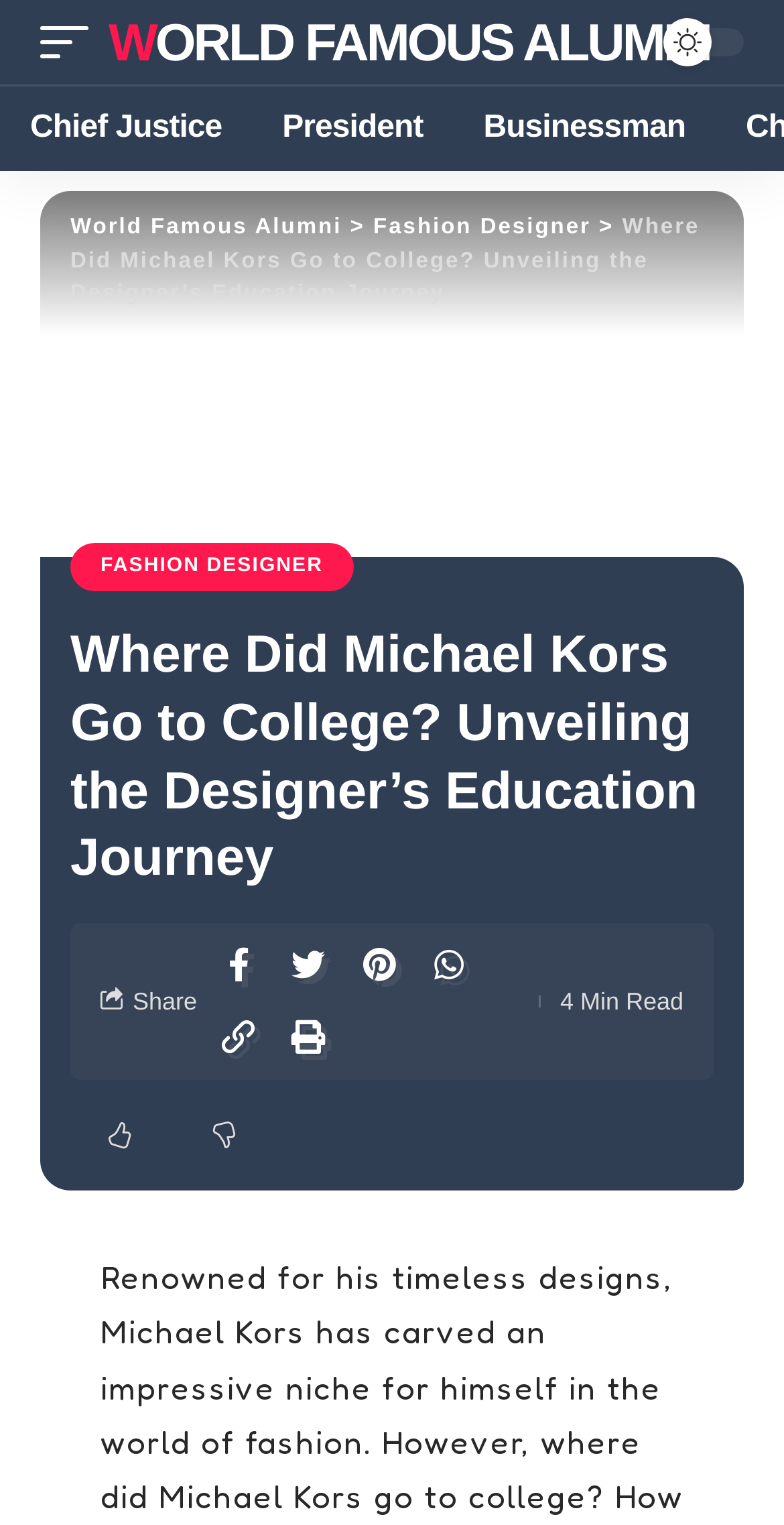Please locate and generate the primary heading on this webpage.

Where Did Michael Kors Go to College? Unveiling the Designer’s Education Journey